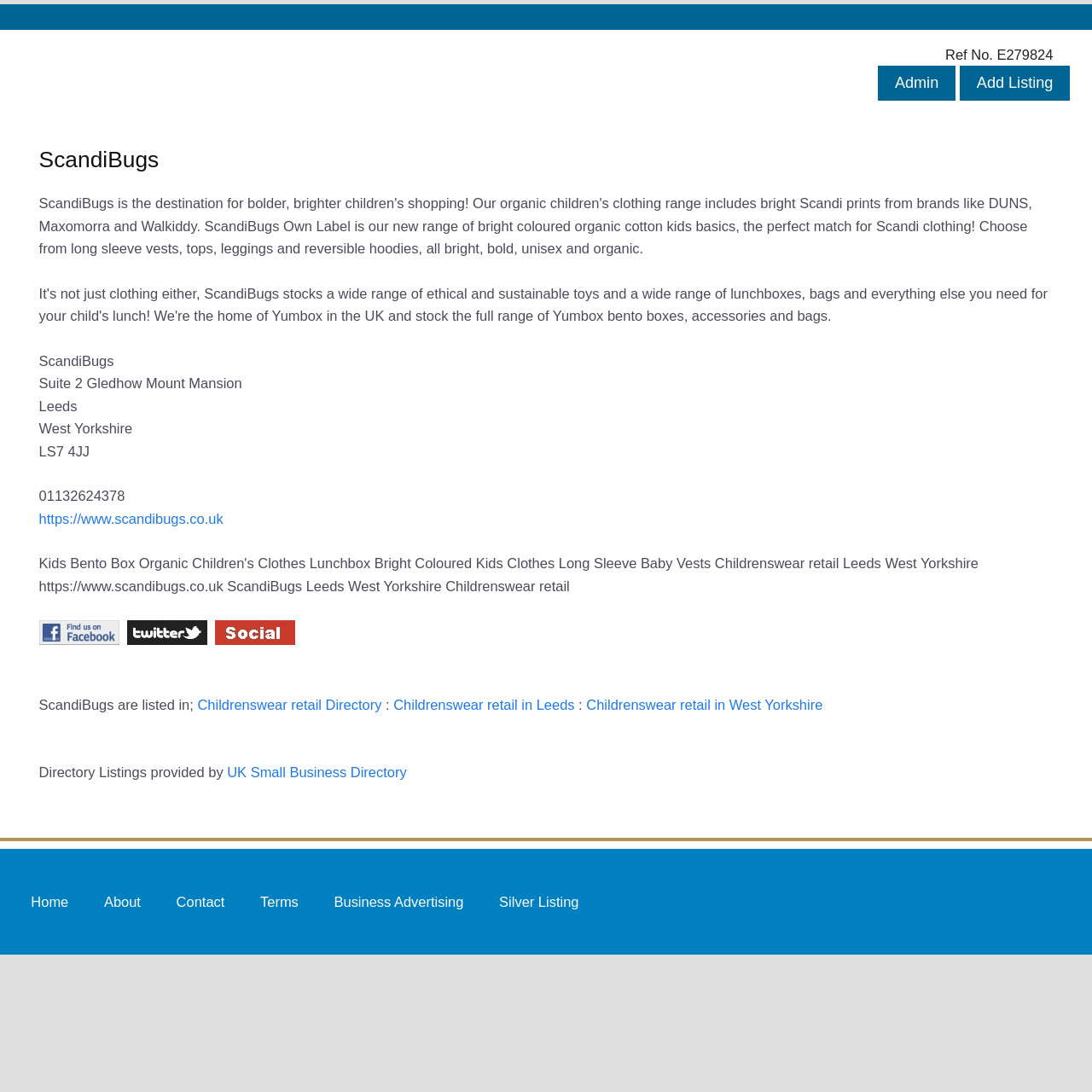What is the business address?
Based on the screenshot, provide a one-word or short-phrase response.

Suite 2 Gledhow Mount Mansion, Leeds, West Yorkshire, LS7 4JJ